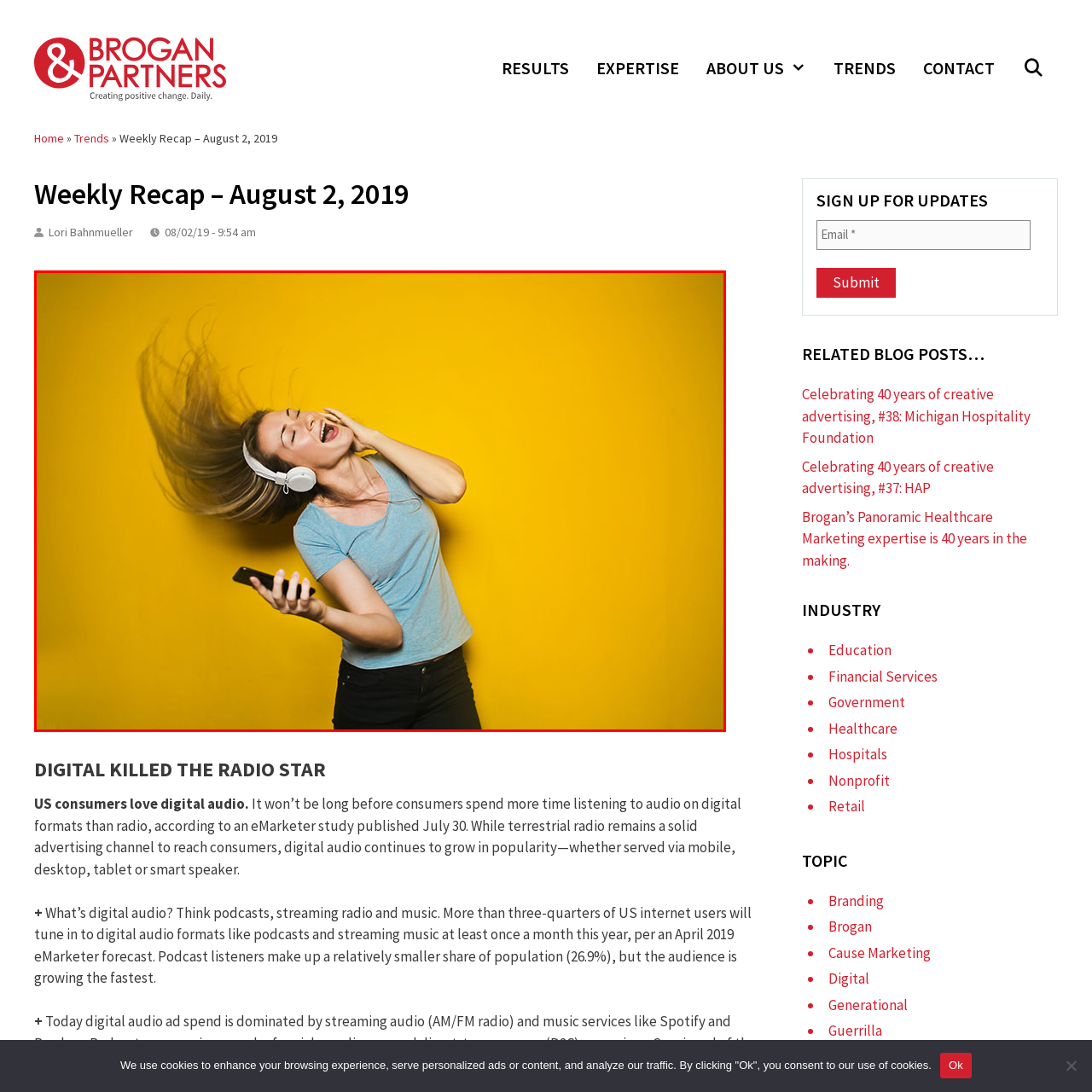Create a detailed narrative of the image inside the red-lined box.

In this vibrant image, a young woman is captured in a moment of pure joy as she listens to music through her headphones. Her long hair is dramatically swept back, emphasizing her energetic movement, suggesting she's dancing or singing along to her favorite tune. She is wearing a light blue t-shirt paired with black pants, which contrasts beautifully against the bright yellow background, creating a lively and cheerful atmosphere. The woman holds a mobile phone in her right hand, indicating her engagement with digital audio content, which reflects the increasing popularity of streaming music and podcasts. This image embodies the essence of enjoyment in the modern digital audio landscape, hinting at the trend of young consumers embracing various audio formats in their daily lives.